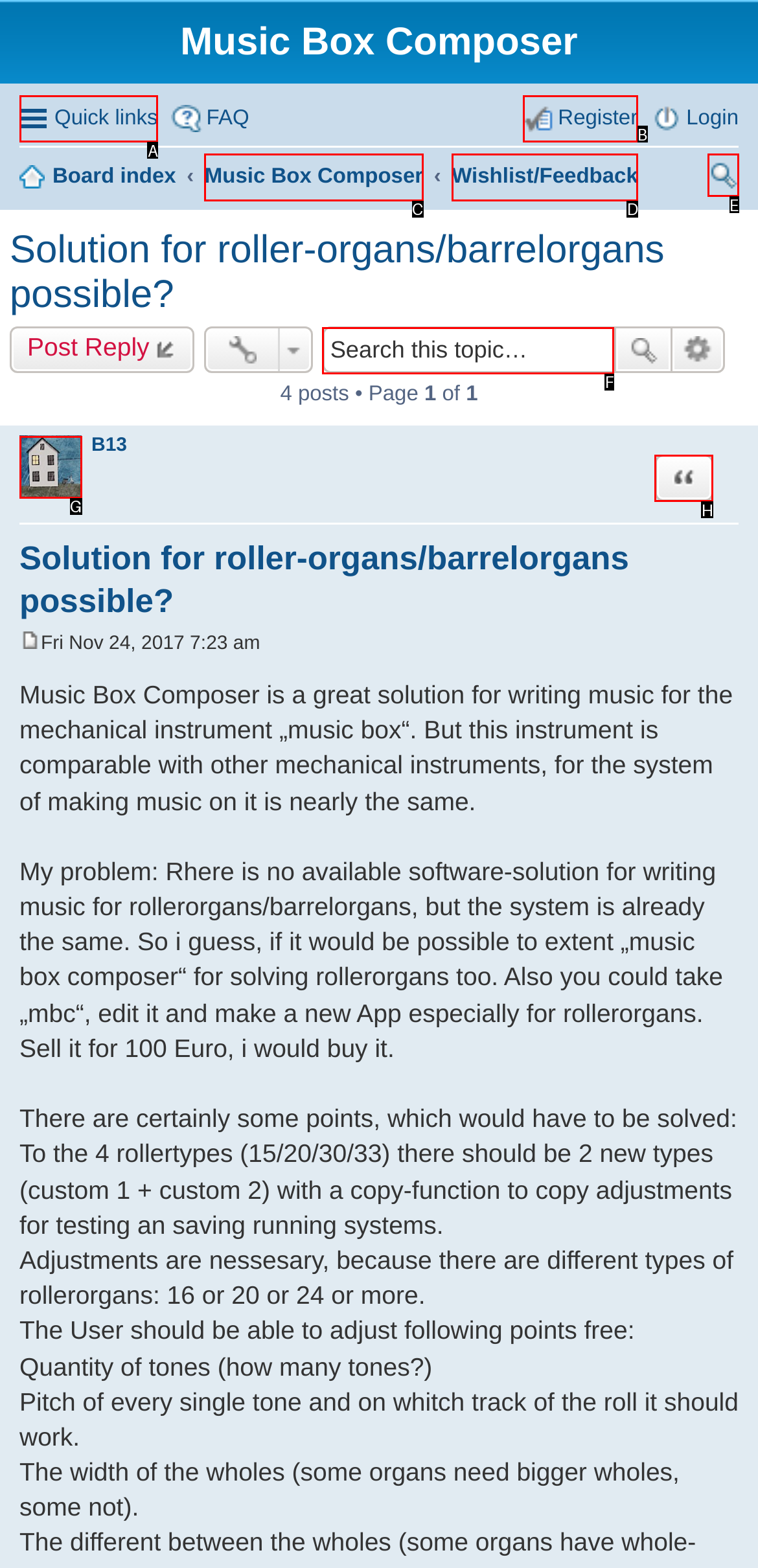Identify the correct UI element to click to achieve the task: Click on the 'Quote' link.
Answer with the letter of the appropriate option from the choices given.

H